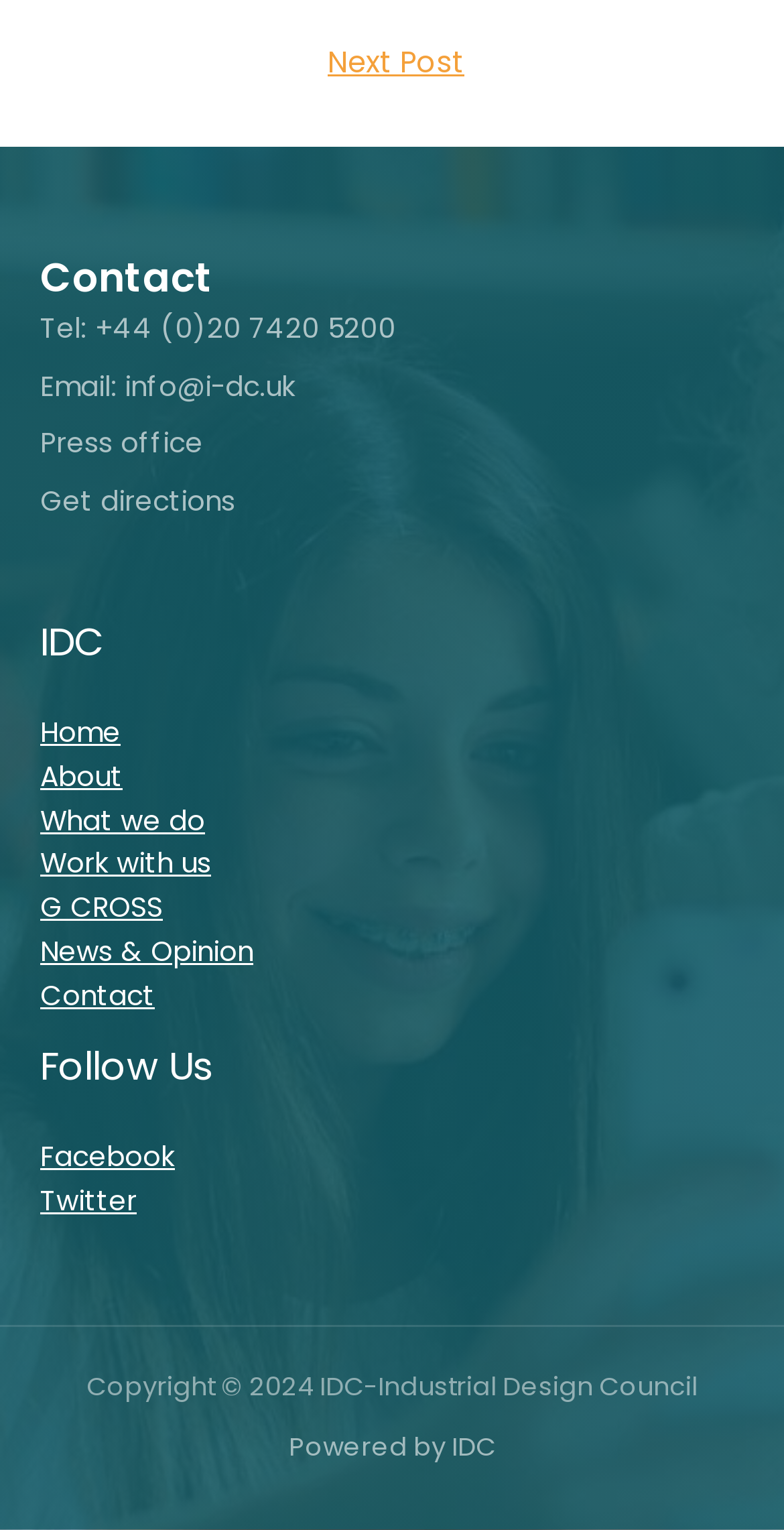Determine the bounding box coordinates for the area that needs to be clicked to fulfill this task: "Contact IDC via email". The coordinates must be given as four float numbers between 0 and 1, i.e., [left, top, right, bottom].

[0.051, 0.24, 0.377, 0.265]